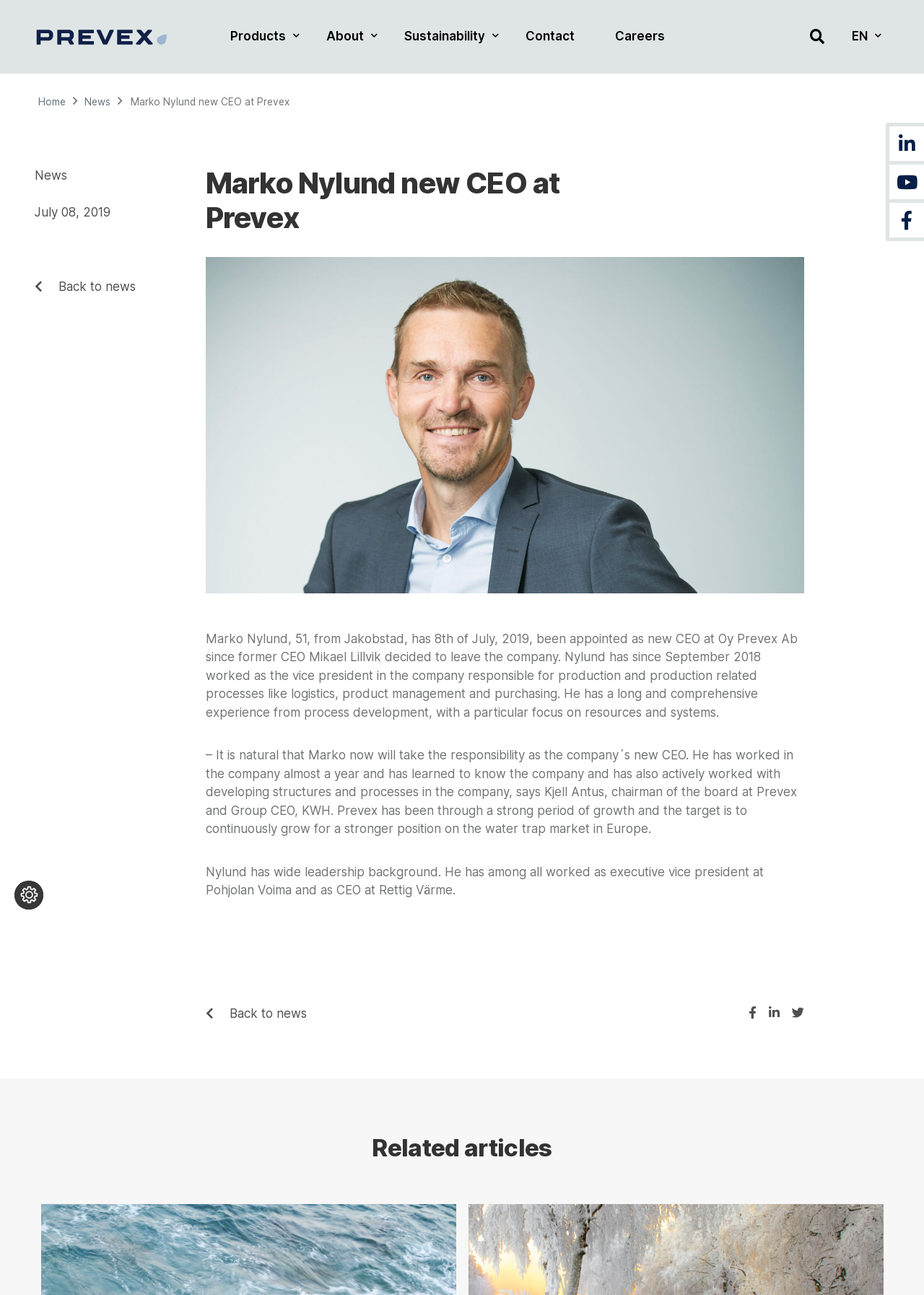Please identify the bounding box coordinates of the element's region that should be clicked to execute the following instruction: "Click on the Prevex logo". The bounding box coordinates must be four float numbers between 0 and 1, i.e., [left, top, right, bottom].

[0.038, 0.021, 0.182, 0.036]